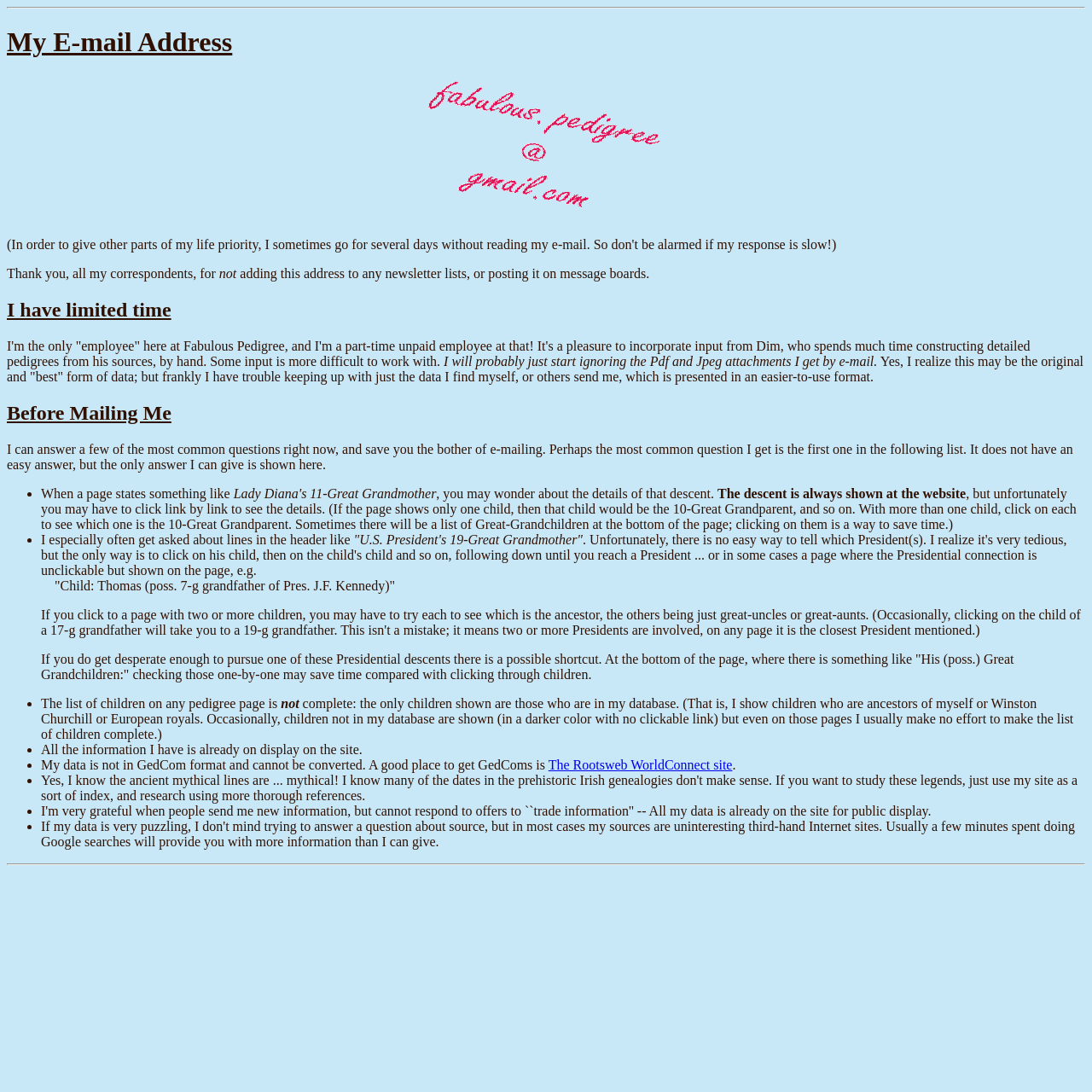Use the details in the image to answer the question thoroughly: 
What is the purpose of the website Fabulous Pedigree?

The website appears to be dedicated to displaying pedigree information, with the author mentioning that all the information they have is already on display on the site, and they do not have additional data to provide.